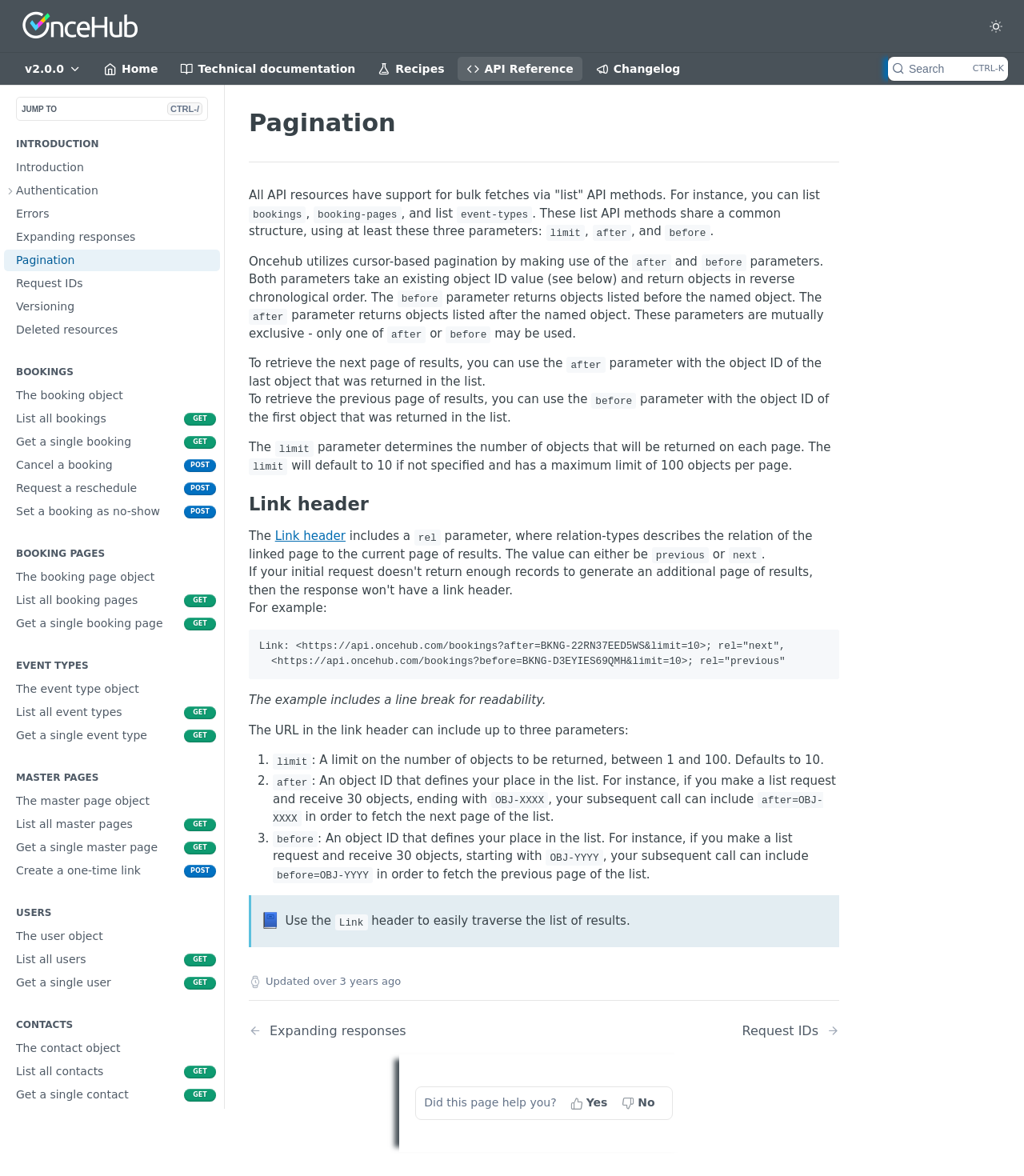Identify the coordinates of the bounding box for the element that must be clicked to accomplish the instruction: "Search".

[0.867, 0.048, 0.984, 0.069]